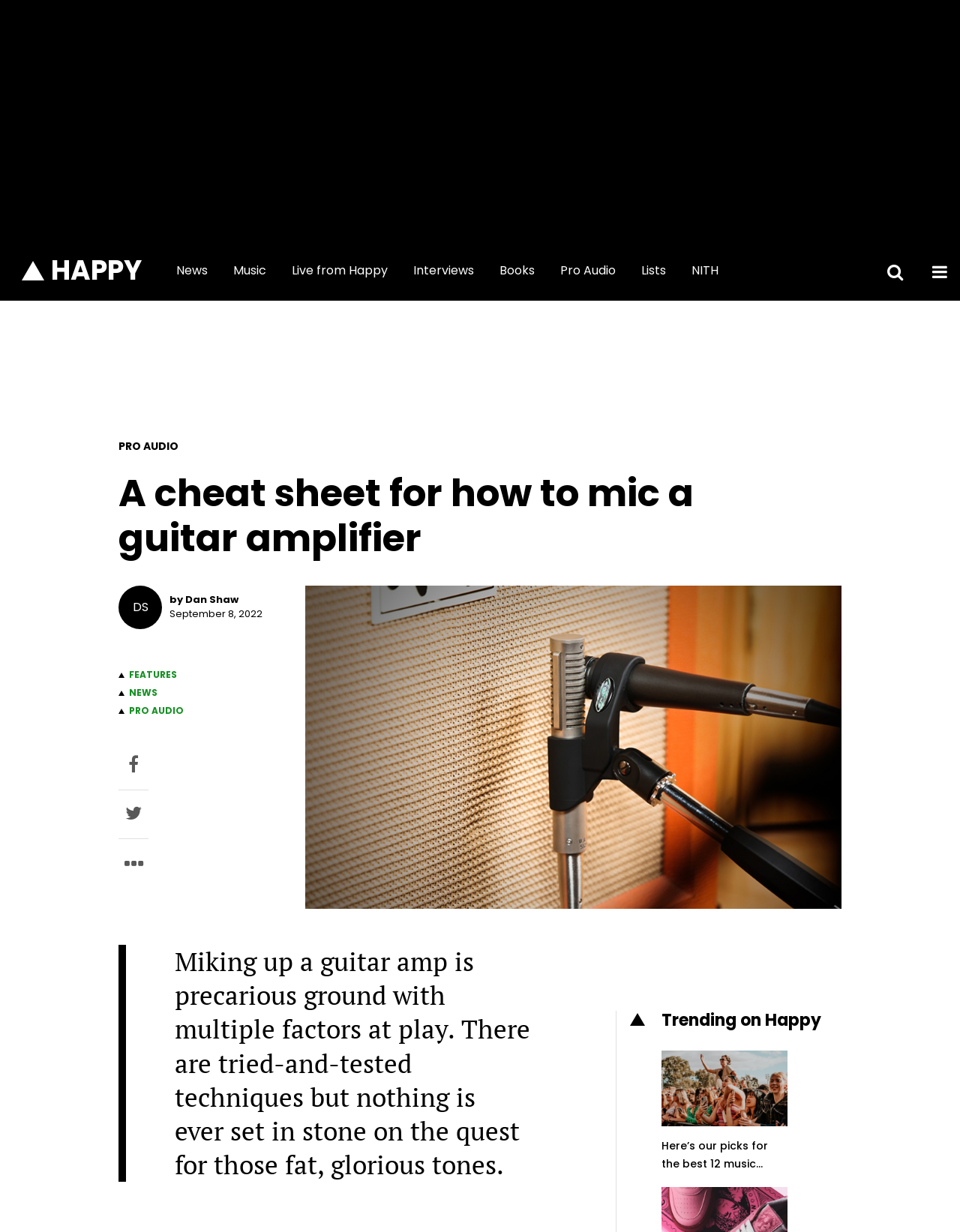Please identify the bounding box coordinates of the clickable element to fulfill the following instruction: "Search for something". The coordinates should be four float numbers between 0 and 1, i.e., [left, top, right, bottom].

[0.038, 0.253, 0.876, 0.284]